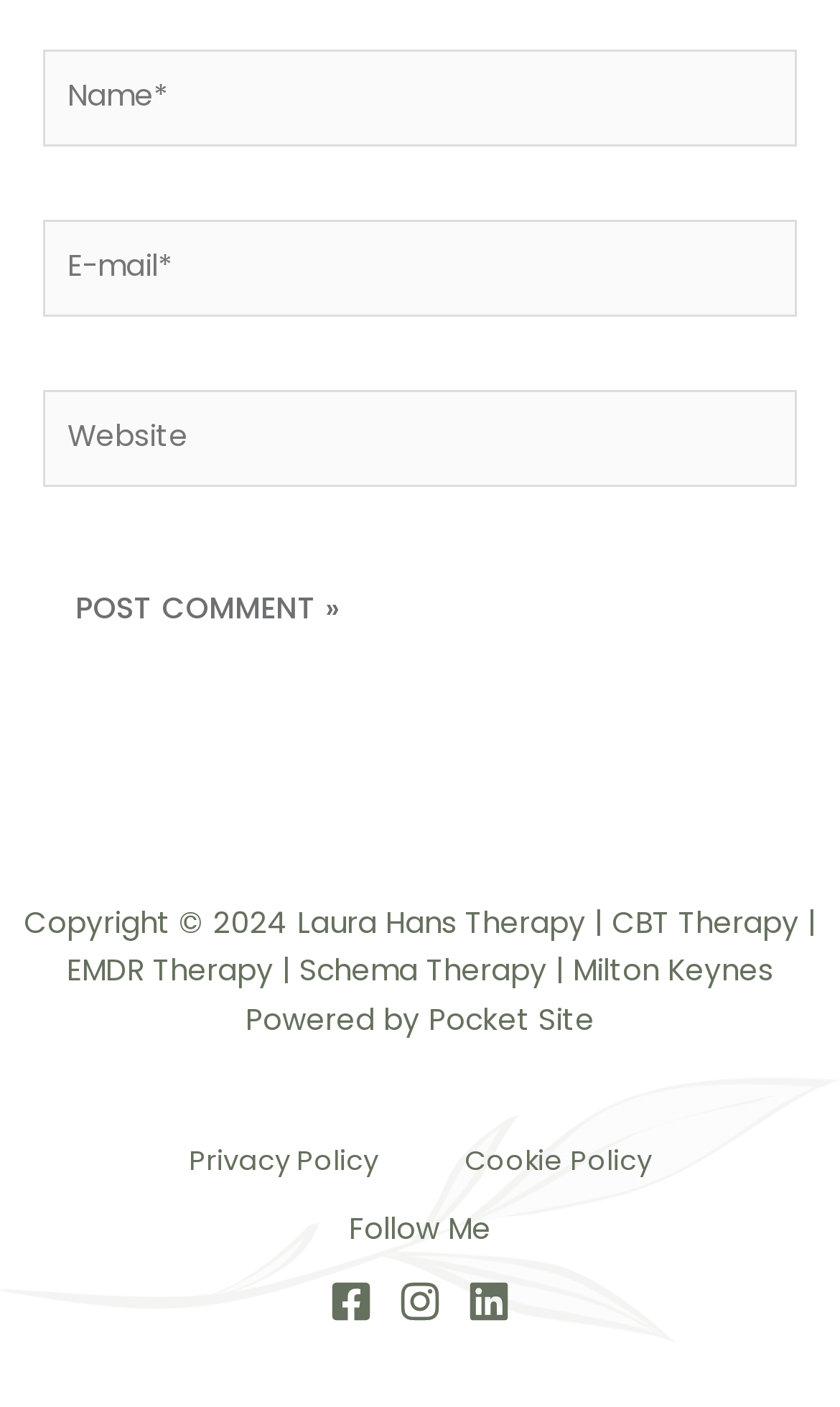What is the required information to post a comment? Based on the image, give a response in one word or a short phrase.

Name and E-mail